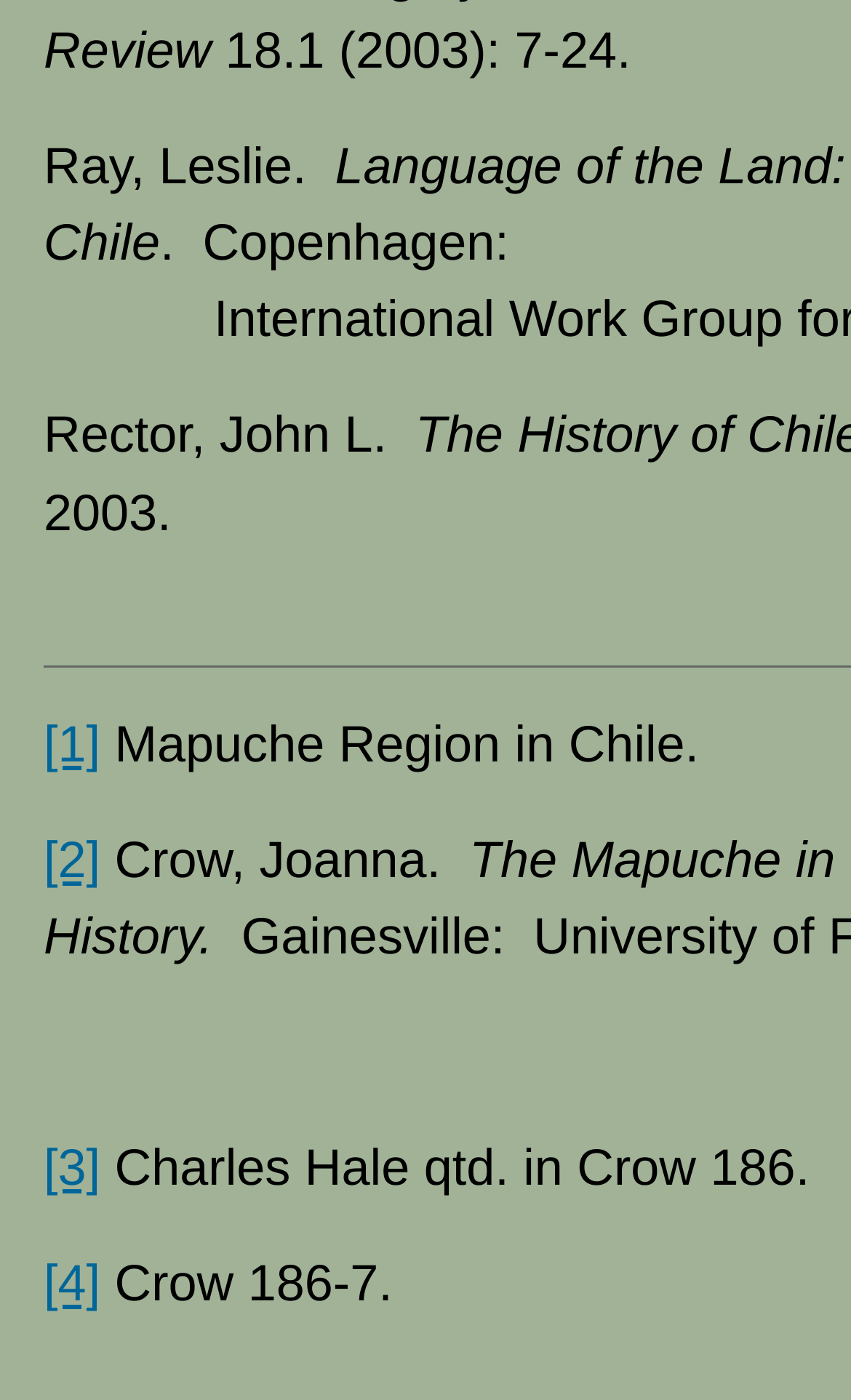Provide a brief response to the question below using one word or phrase:
How many authors are mentioned on this webpage?

3